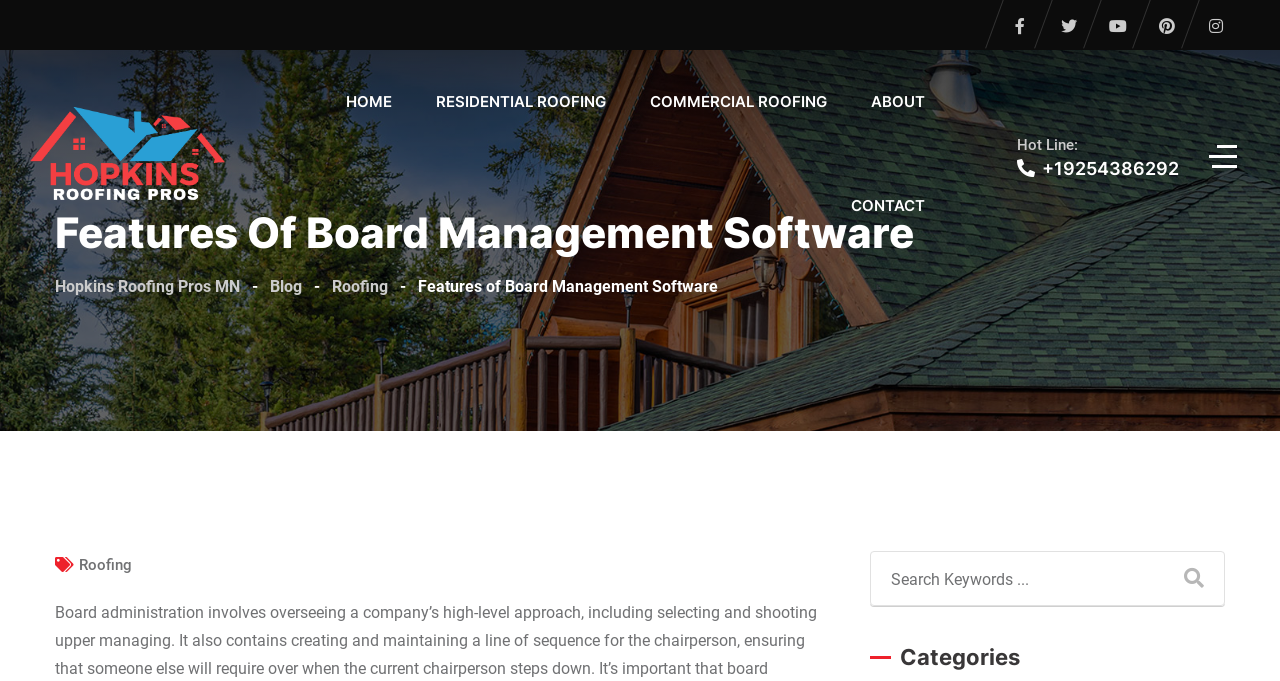Utilize the details in the image to thoroughly answer the following question: How many links are in the top navigation menu?

I found the top navigation menu by looking at the link elements with y-coordinates between 0.073 and 0.226, and I counted 5 links: 'HOME', 'RESIDENTIAL ROOFING', 'COMMERCIAL ROOFING', 'ABOUT', and 'CONTACT'.